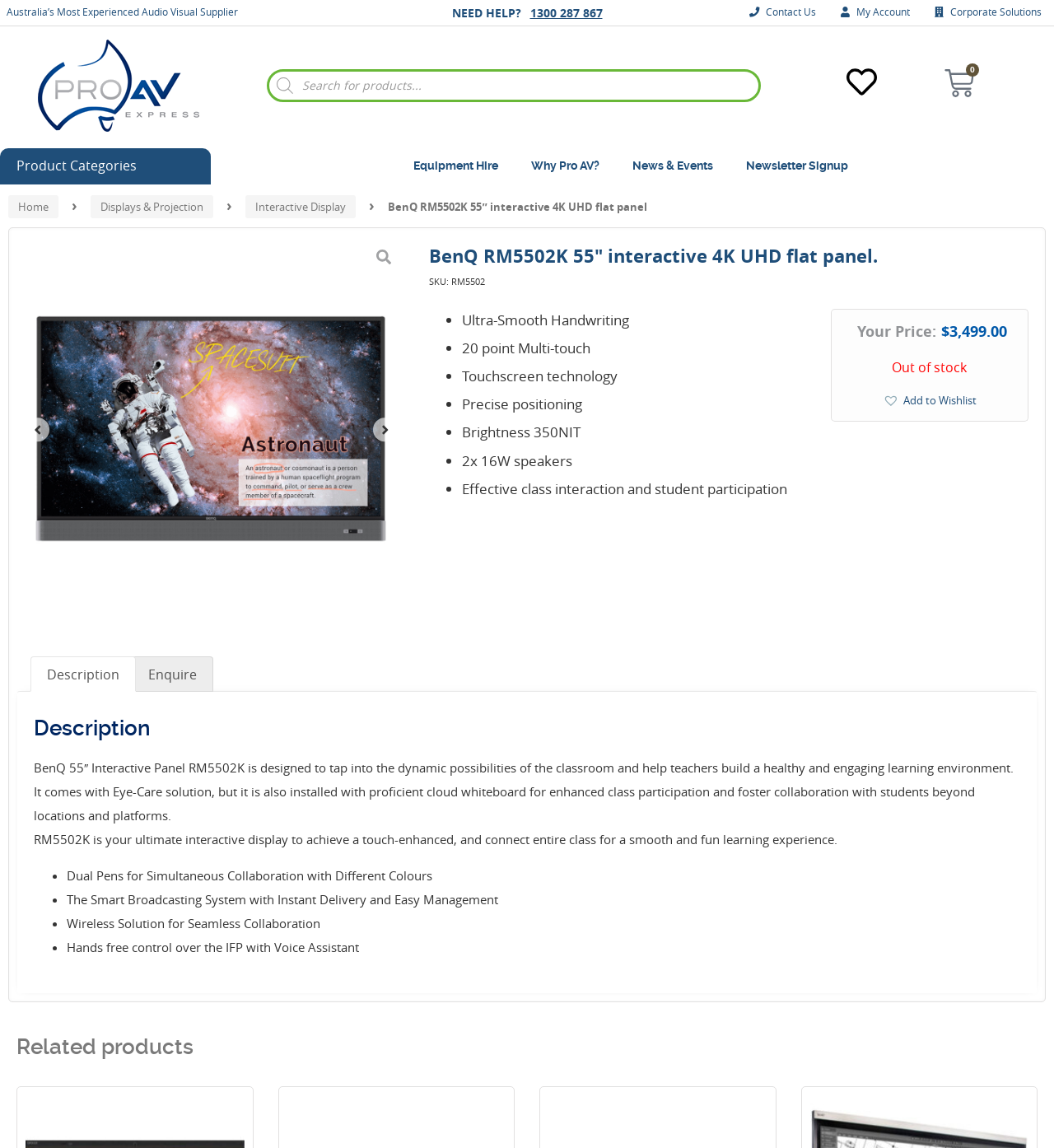Highlight the bounding box coordinates of the element you need to click to perform the following instruction: "Click on the 'Sentencing Issues' link."

None